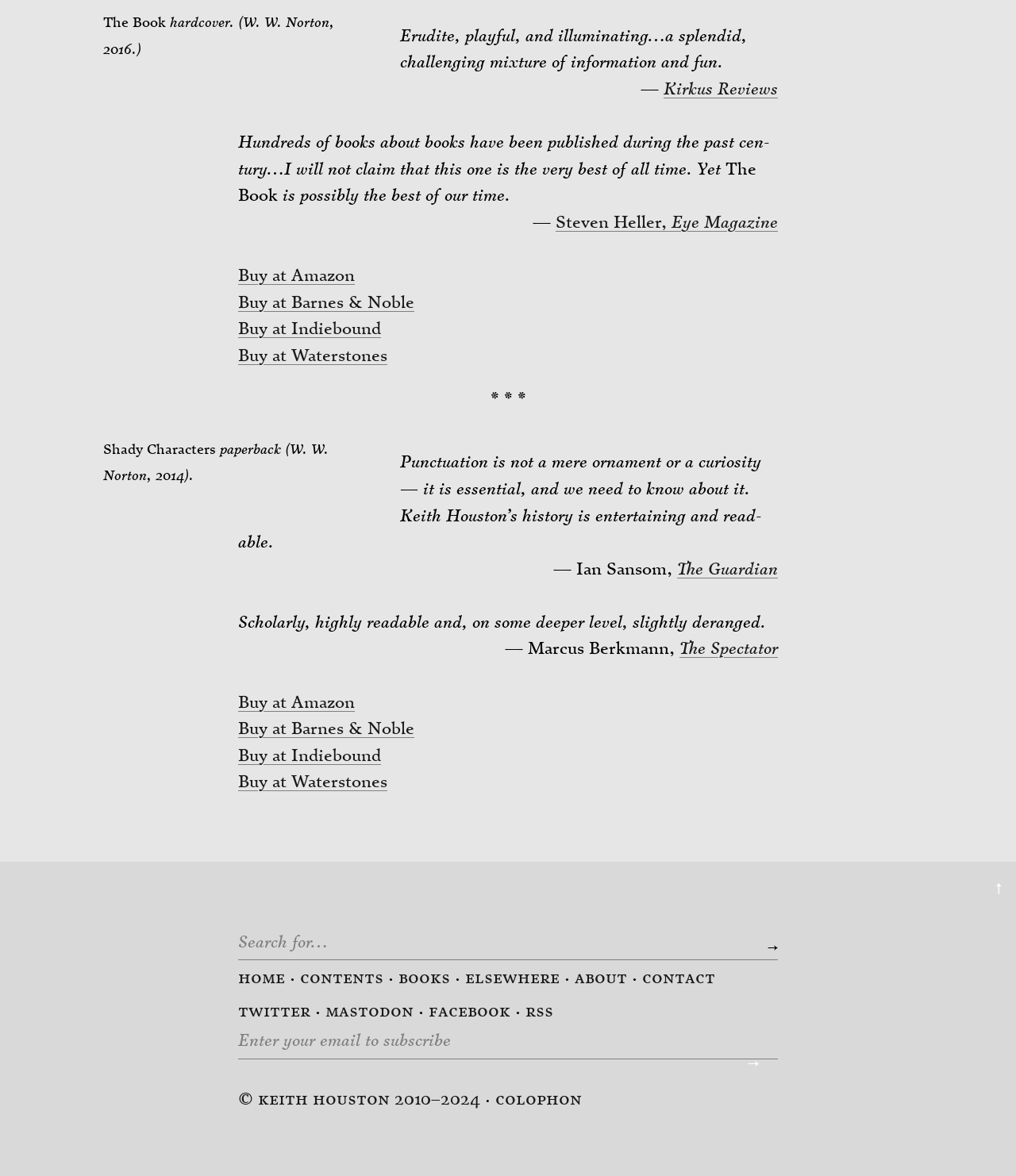What is the book being described?
Carefully analyze the image and provide a thorough answer to the question.

Based on the blockquote elements, I found a text that says 'The Book is possibly the best of our time.' which suggests that the book being described is 'The Book'.